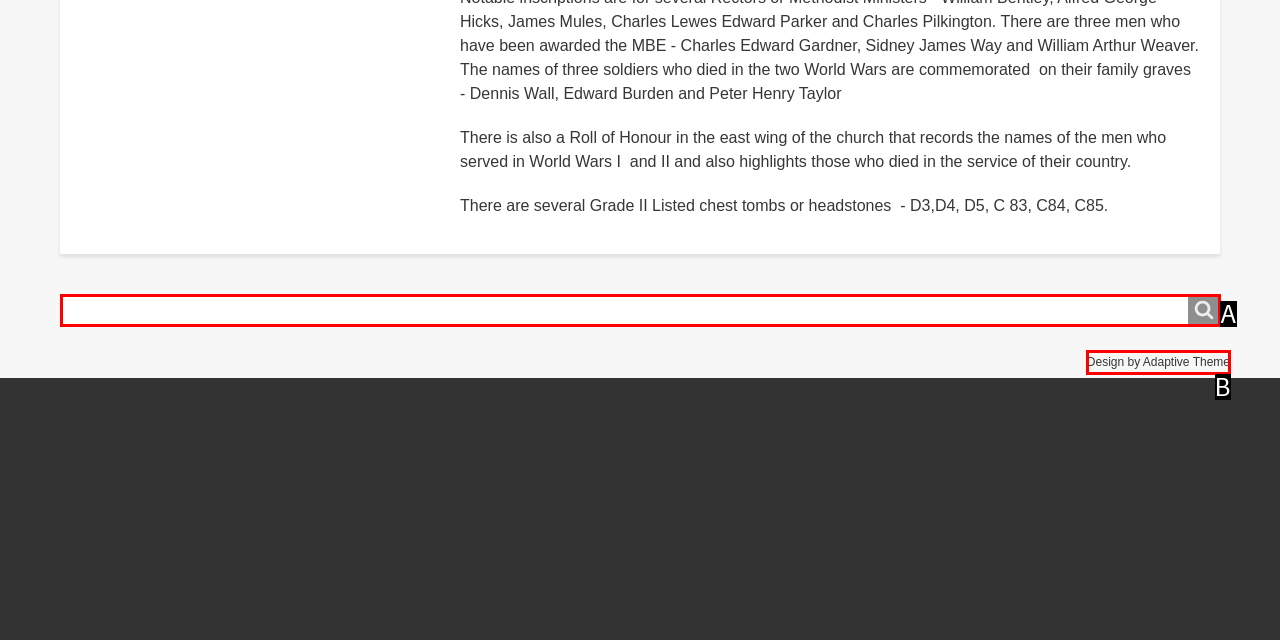Choose the UI element that best aligns with the description: Design by Adaptive Theme
Respond with the letter of the chosen option directly.

B